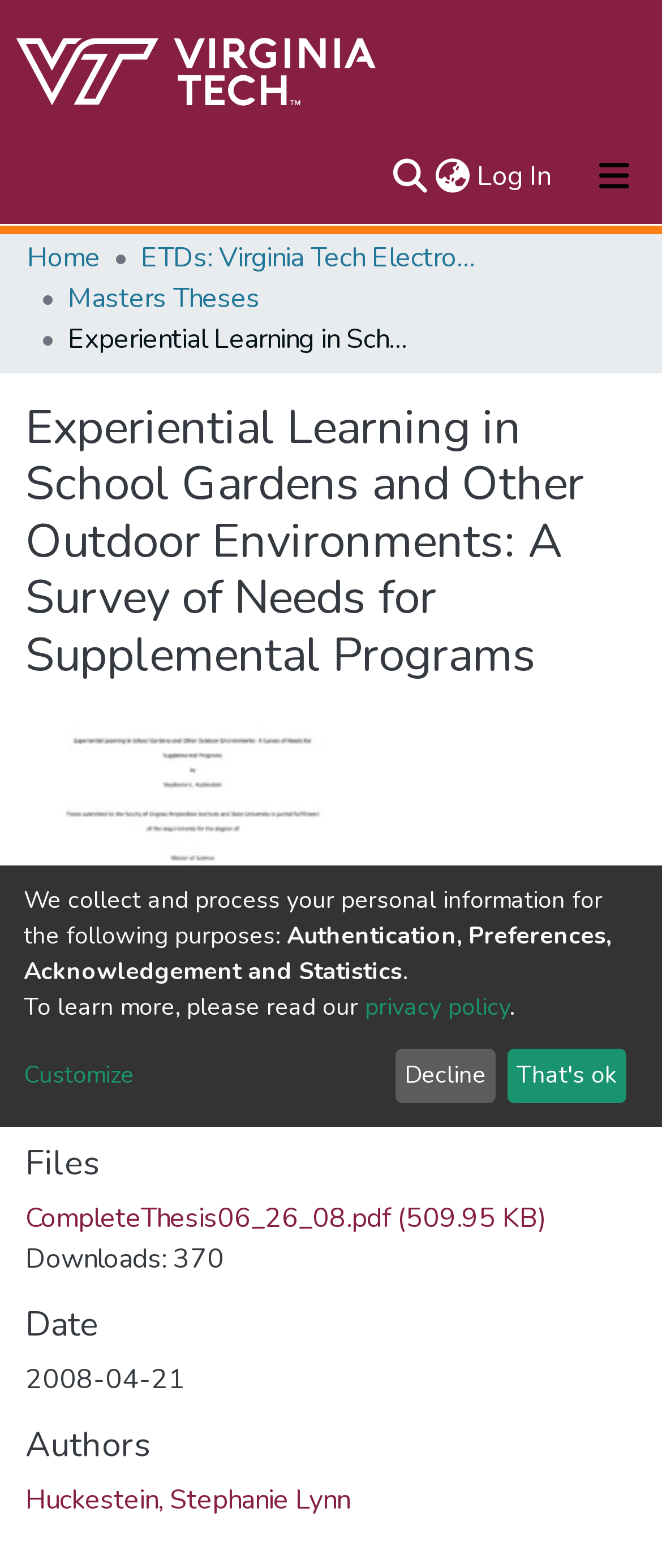Provide the bounding box coordinates for the area that should be clicked to complete the instruction: "Open the navigation menu".

None